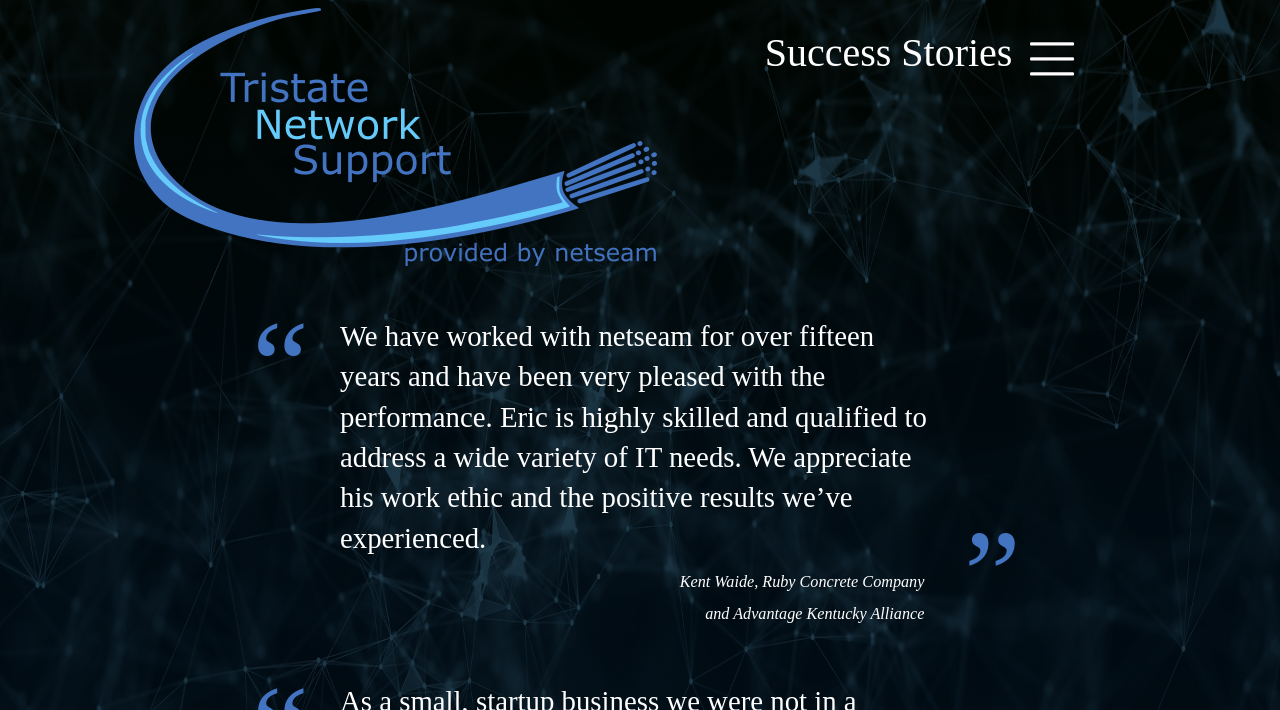What is the alliance mentioned in the testimonial?
Refer to the image and provide a one-word or short phrase answer.

Advantage Kentucky Alliance